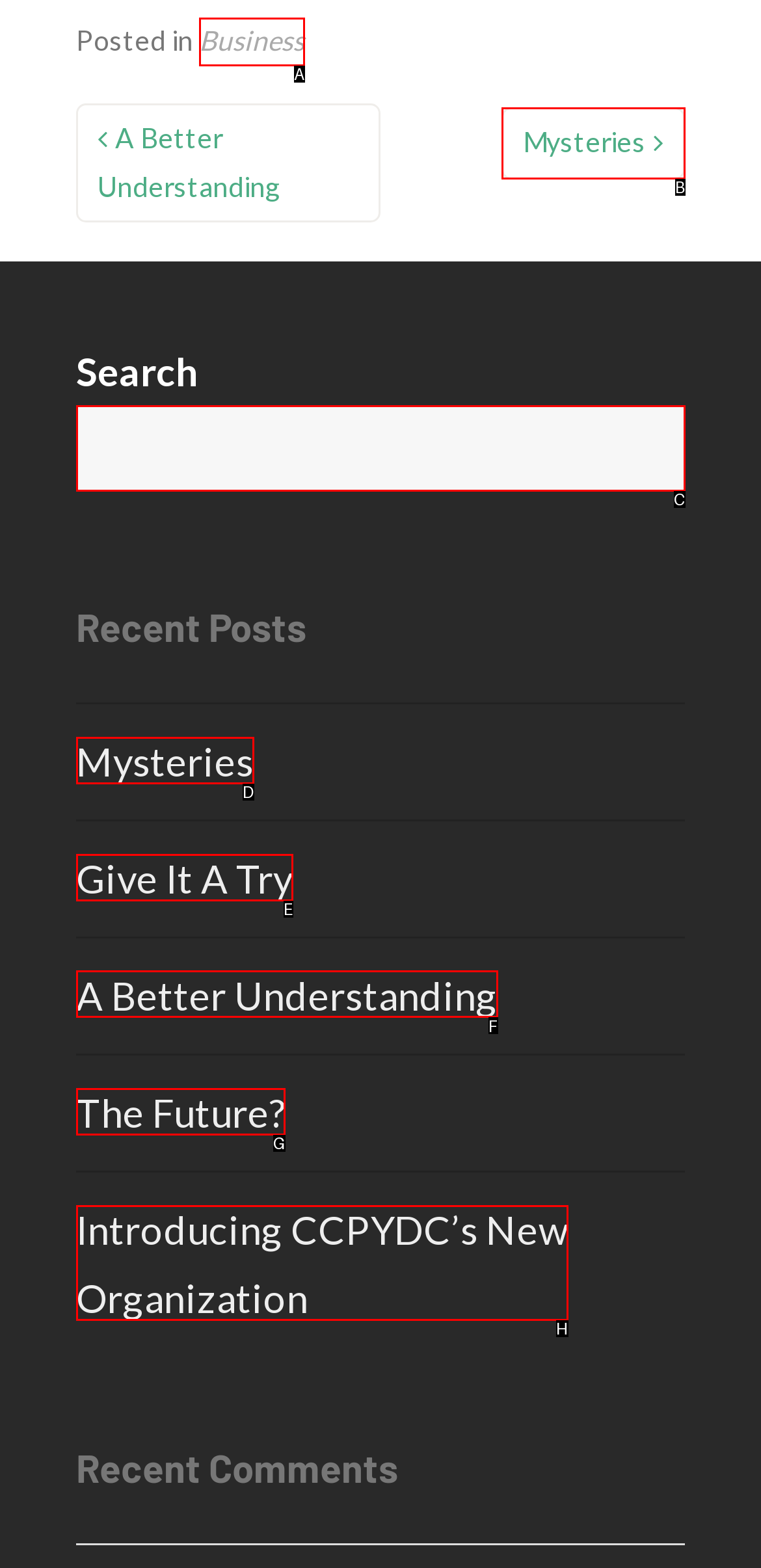Based on the choices marked in the screenshot, which letter represents the correct UI element to perform the task: Read A Better Understanding post?

F